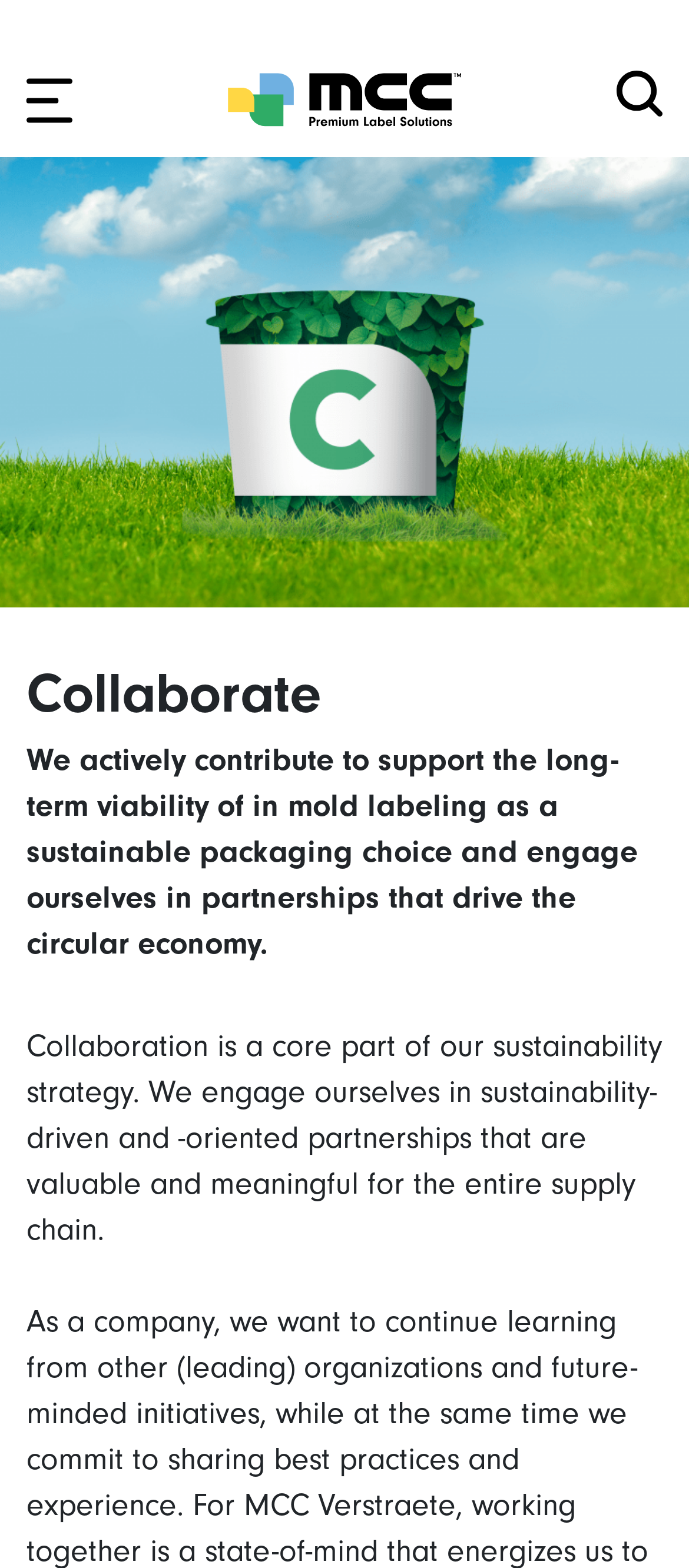What is the main purpose of this website?
Based on the screenshot, provide a one-word or short-phrase response.

Collaboration